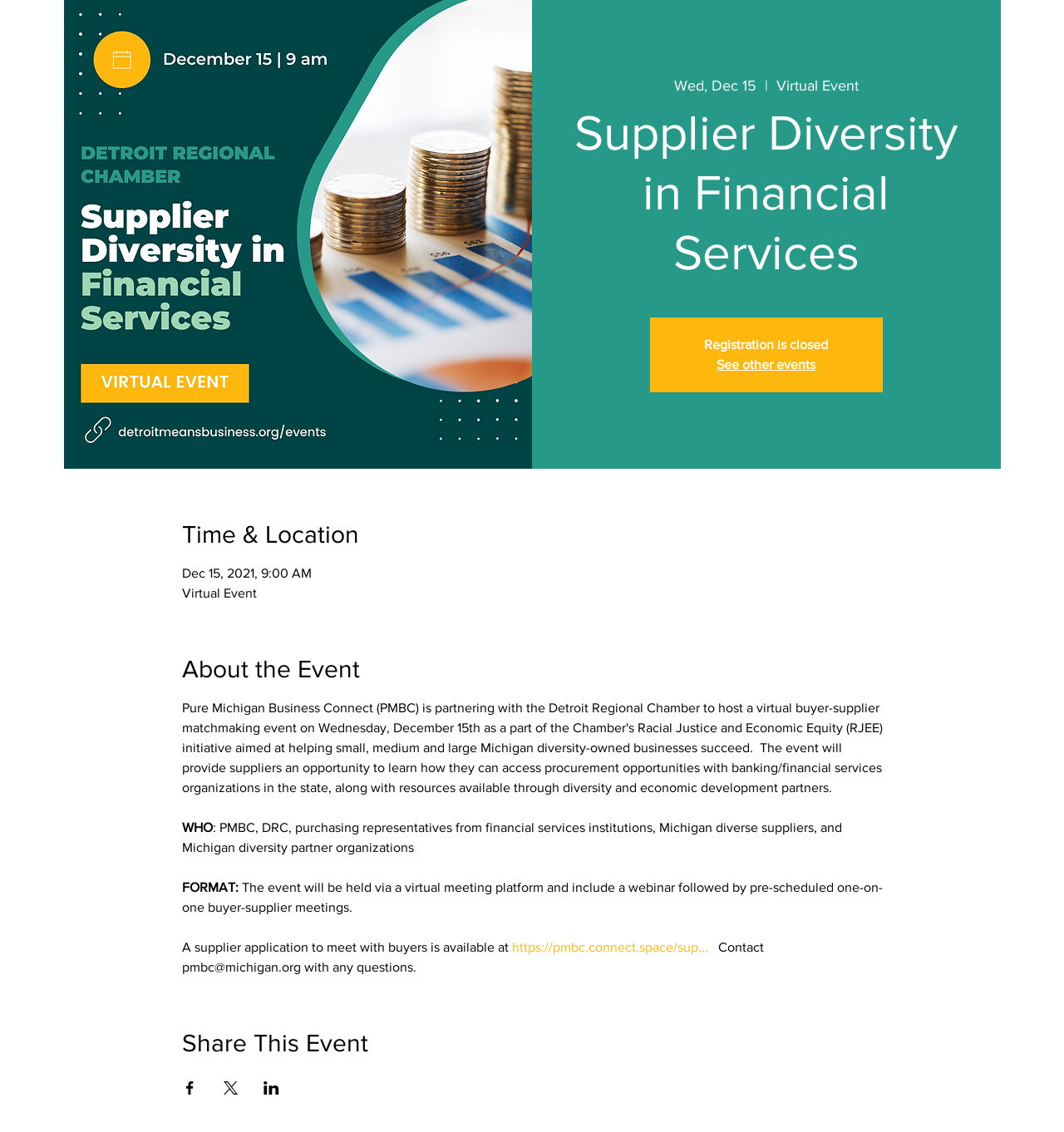Provide a comprehensive description of the webpage.

The webpage appears to be an event page for a virtual buyer-supplier matchmaking event, specifically focused on supplier diversity in financial services. At the top of the page, there is a large image with the event title, "Supplier Diversity in Financial Services". Below the image, there is a section displaying the event date, "Wed, Dec 15", and a label indicating that it is a "Virtual Event".

The main content of the page is divided into several sections. The first section is headed "Time & Location", which provides the event date and time, "Dec 15, 2021, 9:00 AM", and reiterates that it is a "Virtual Event". 

The next section is headed "About the Event", which describes the event's purpose and format. It explains that the event is hosted by PMBC and DRC, and is intended for purchasing representatives from financial services institutions, Michigan diverse suppliers, and Michigan diversity partner organizations. The event will be held via a virtual meeting platform, featuring a webinar followed by pre-scheduled one-on-one buyer-supplier meetings. 

There is also a section providing additional information, including a supplier application link and contact information for any questions. 

Finally, at the bottom of the page, there is a section headed "Share This Event", which offers options to share the event on various social media platforms, including Facebook, X, and LinkedIn. Each sharing option is represented by a small icon.